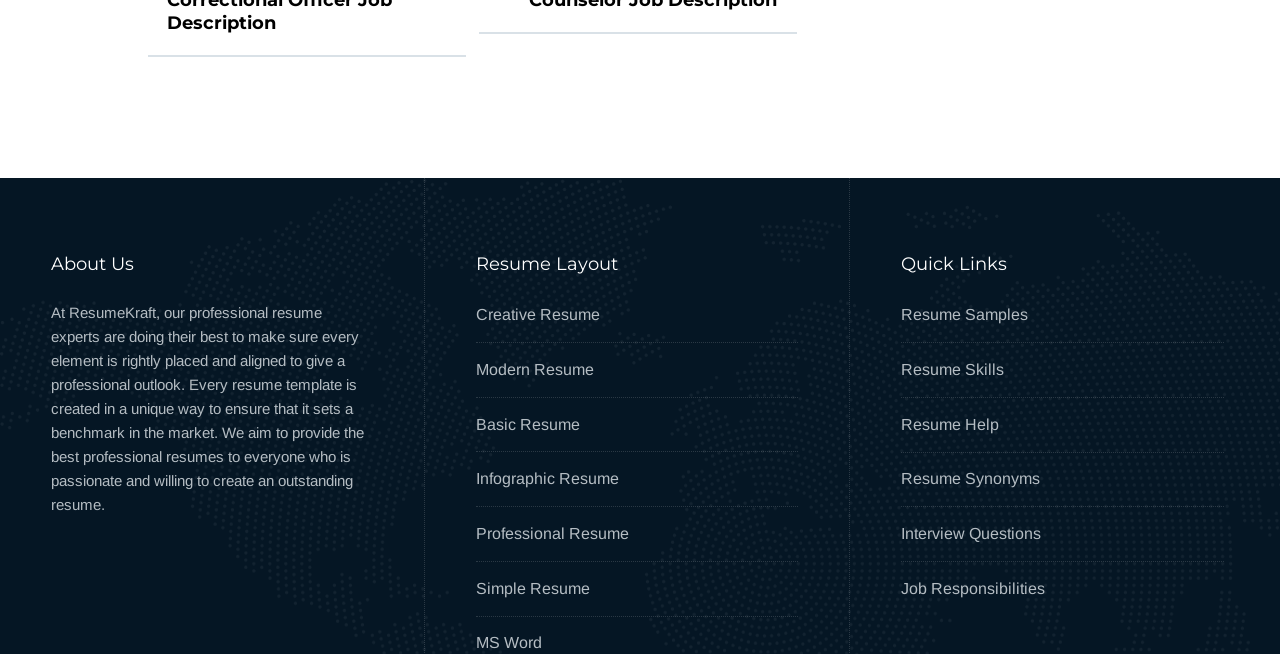Provide the bounding box coordinates of the HTML element described by the text: "parent_node: Email * aria-describedby="email-notes" name="email"". The coordinates should be in the format [left, top, right, bottom] with values between 0 and 1.

None